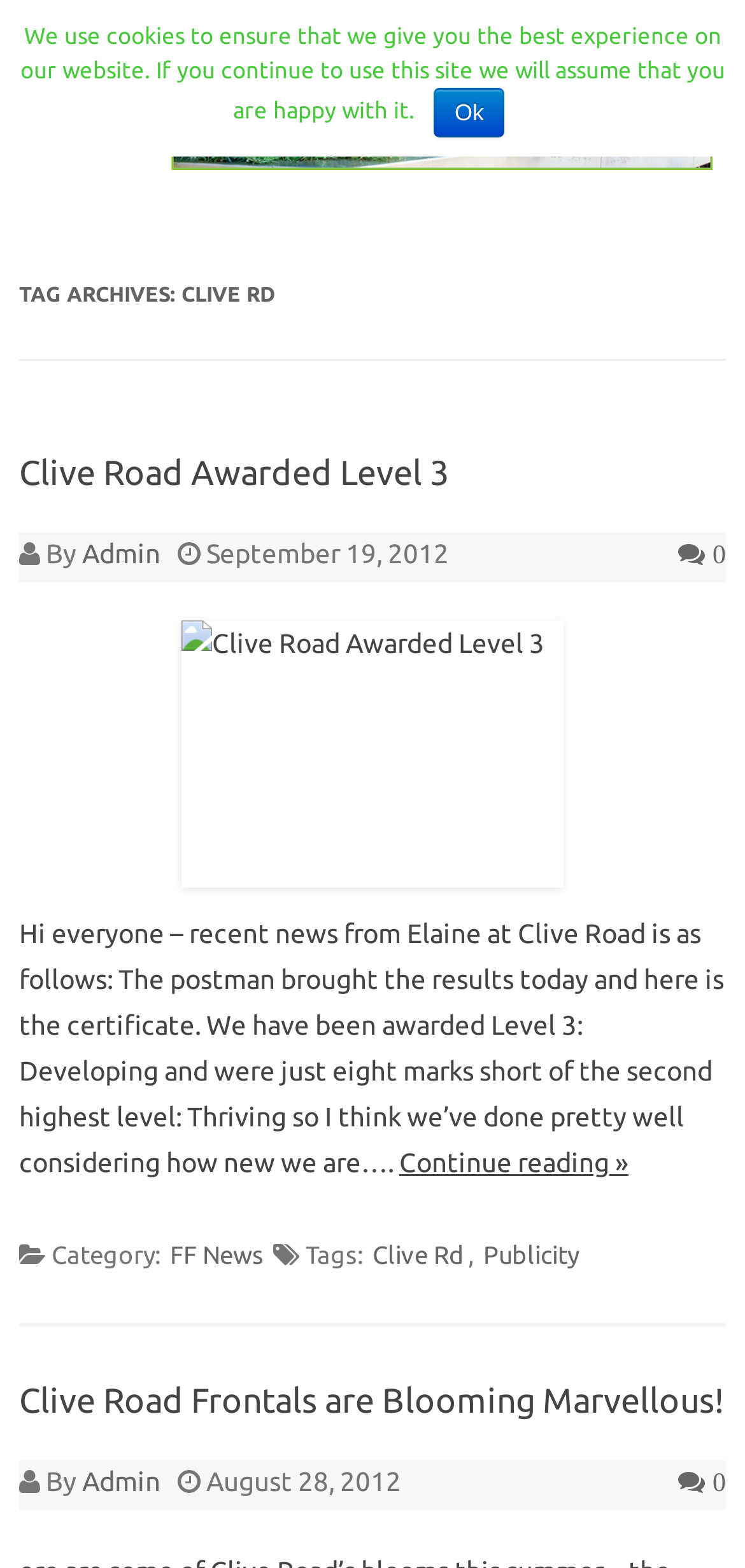What level was Clive Road awarded?
Please answer the question with as much detail as possible using the screenshot.

The article mentions 'Clive Road Awarded Level 3' in the heading, and also in the text 'We have been awarded Level 3: Developing...'.